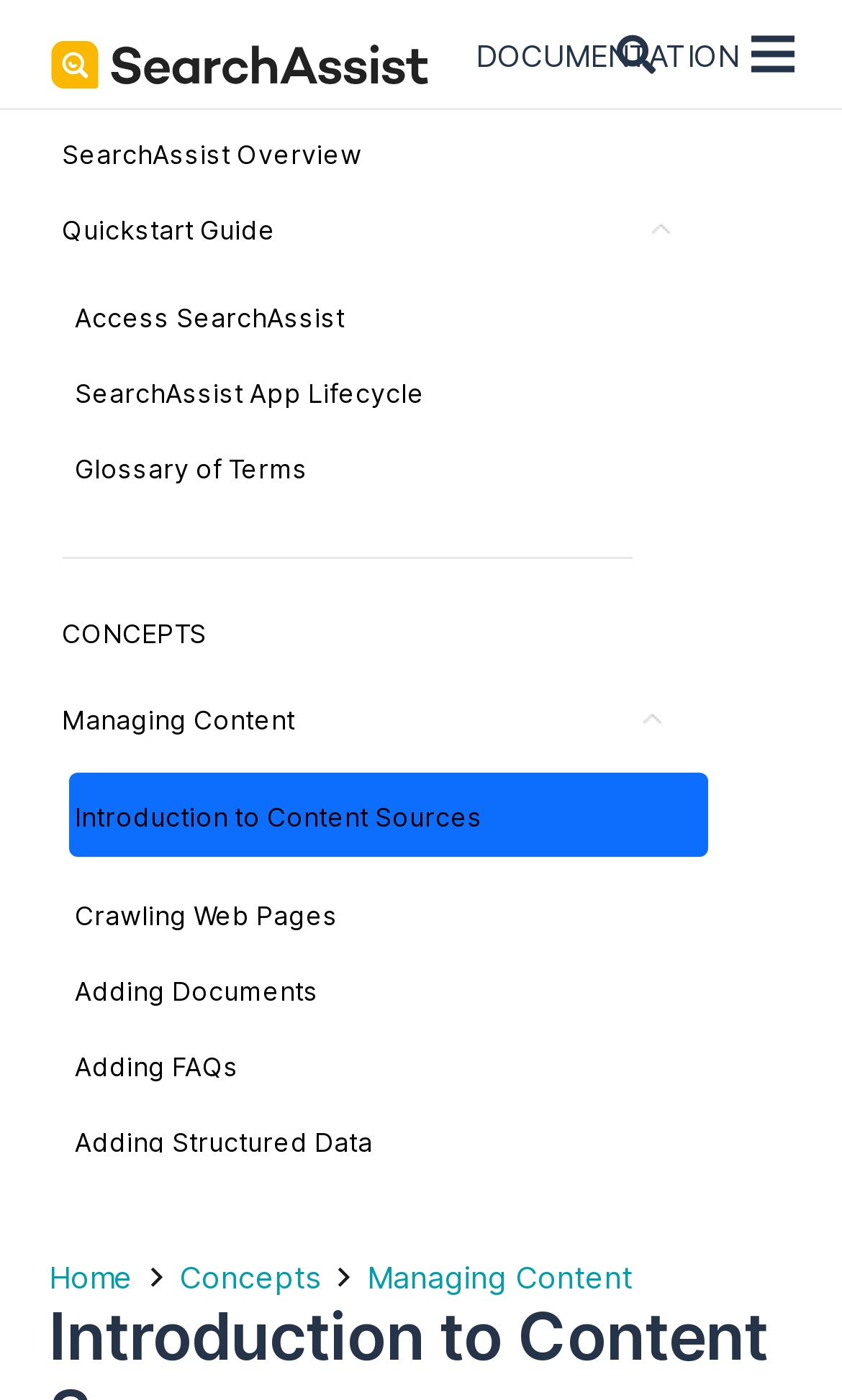Please find and provide the title of the webpage.

Introduction to Content Sources